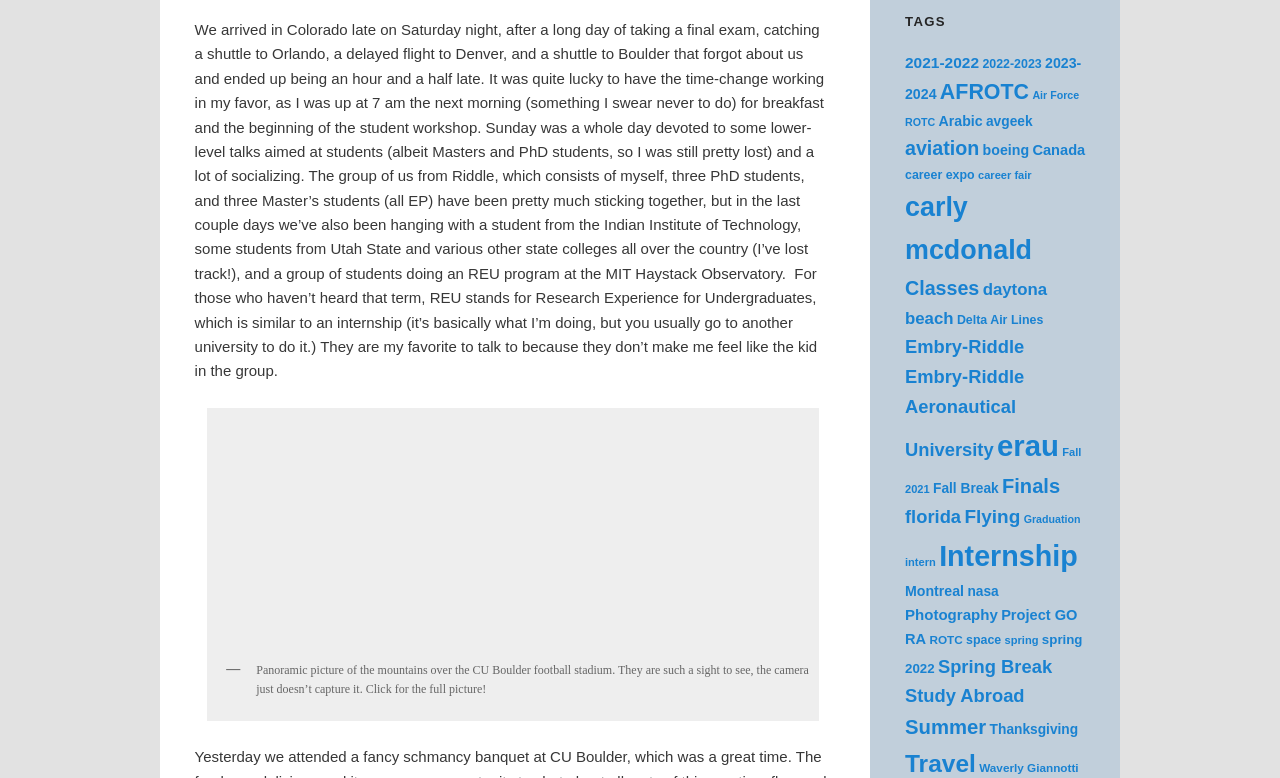Given the description: "space", determine the bounding box coordinates of the UI element. The coordinates should be formatted as four float numbers between 0 and 1, [left, top, right, bottom].

[0.755, 0.813, 0.782, 0.831]